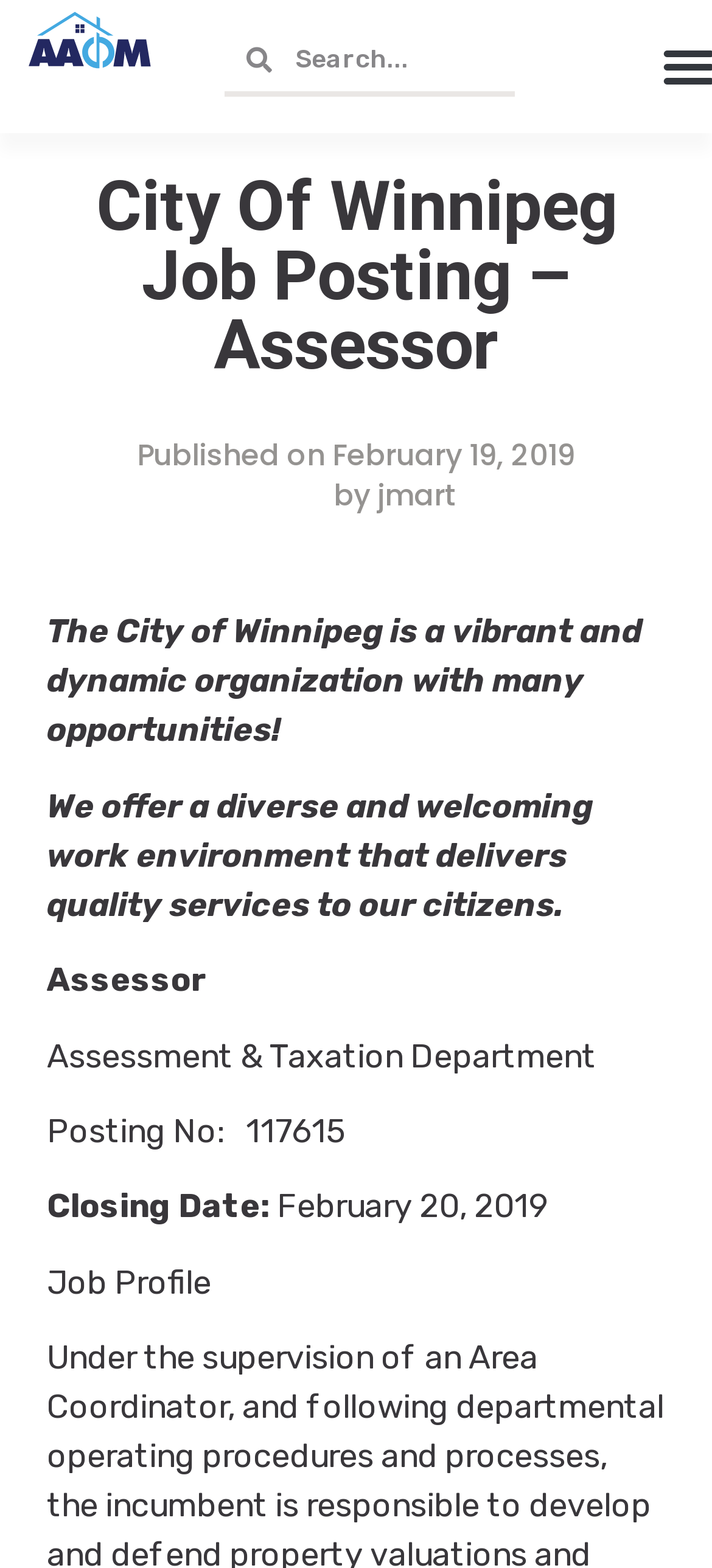Provide a brief response to the question below using a single word or phrase: 
What is the job title of the posting?

Assessor